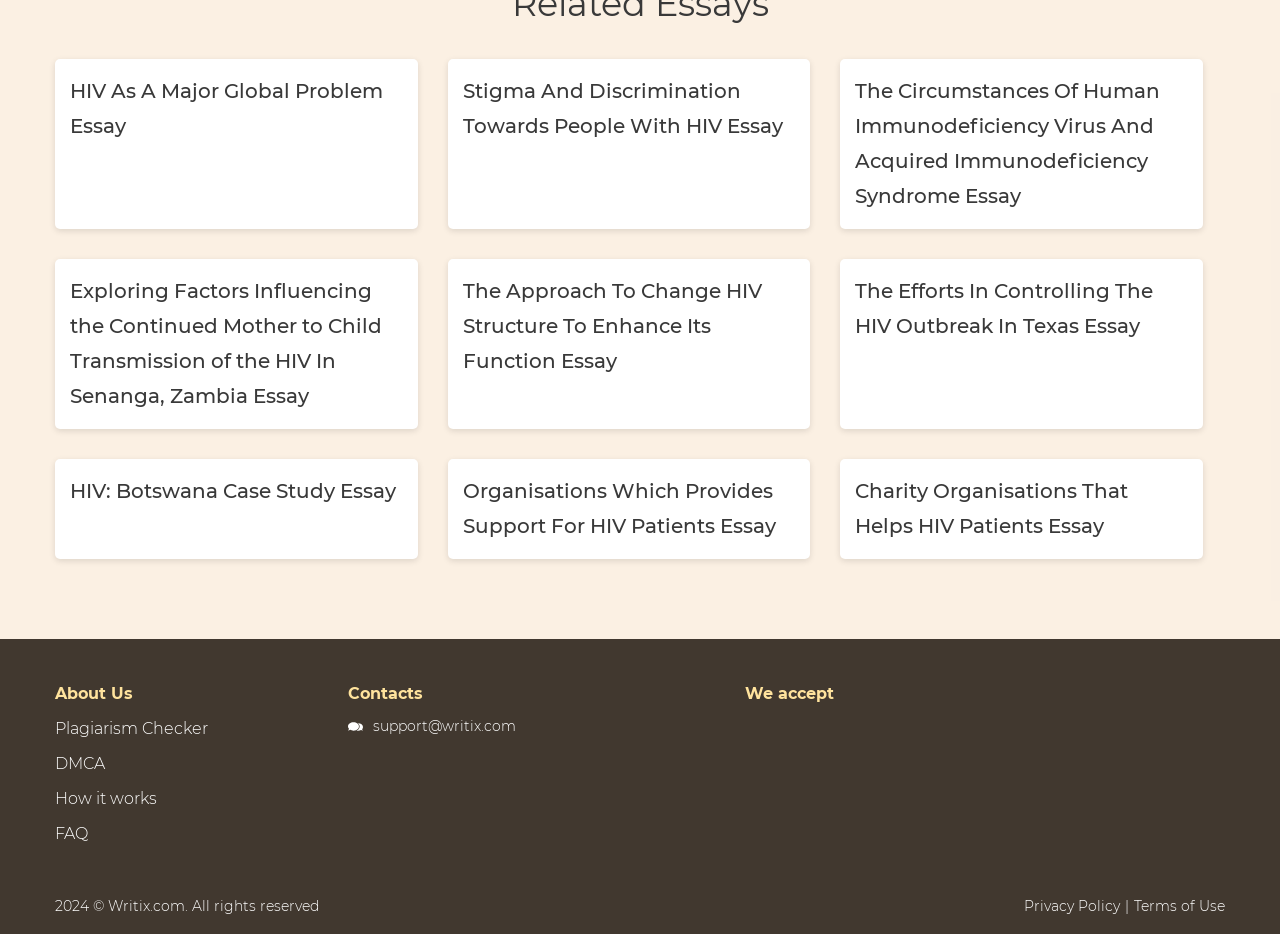Using the provided element description, identify the bounding box coordinates as (top-left x, top-left y, bottom-right x, bottom-right y). Ensure all values are between 0 and 1. Description: How it works

[0.043, 0.84, 0.123, 0.872]